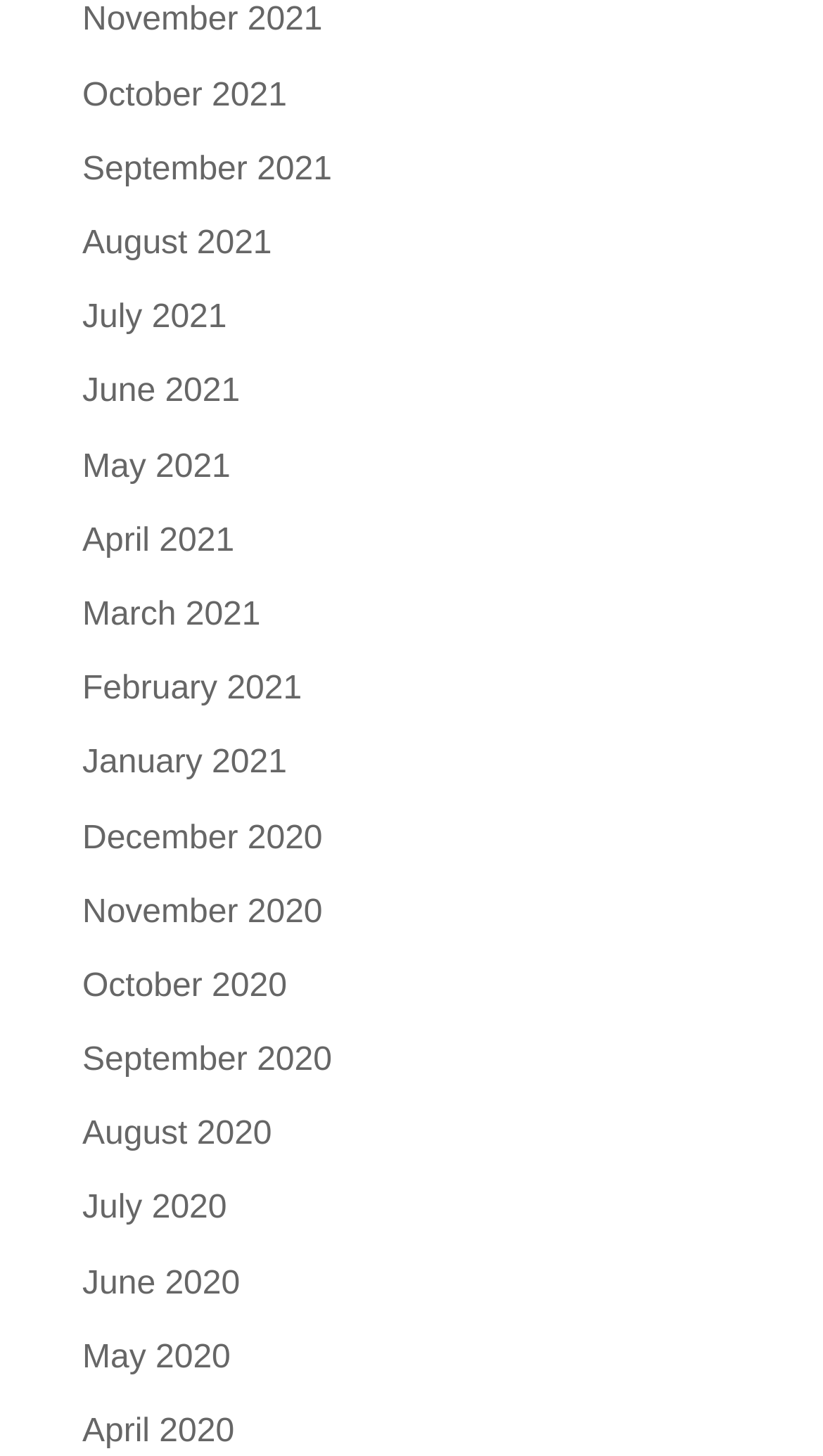Are the months listed in chronological order?
Please look at the screenshot and answer using one word or phrase.

Yes